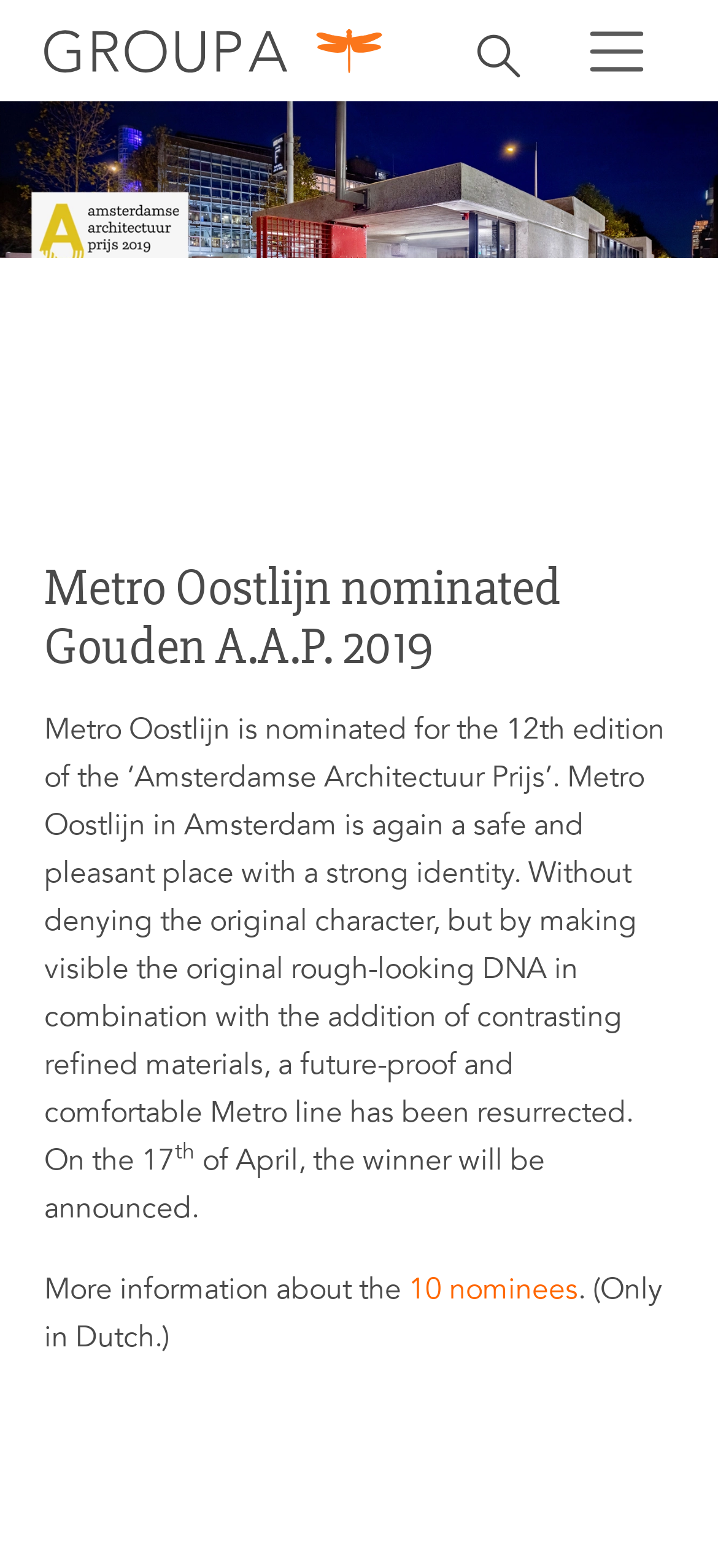Please specify the bounding box coordinates in the format (top-left x, top-left y, bottom-right x, bottom-right y), with all values as floating point numbers between 0 and 1. Identify the bounding box of the UI element described by: parent_node: Toggle search aria-label="Toggle menu"

[0.779, 0.005, 0.938, 0.059]